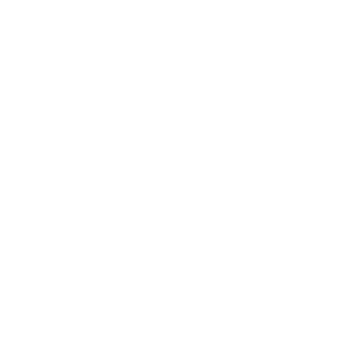Respond to the question below with a concise word or phrase:
What is the purpose of the article?

Helping readers prepare